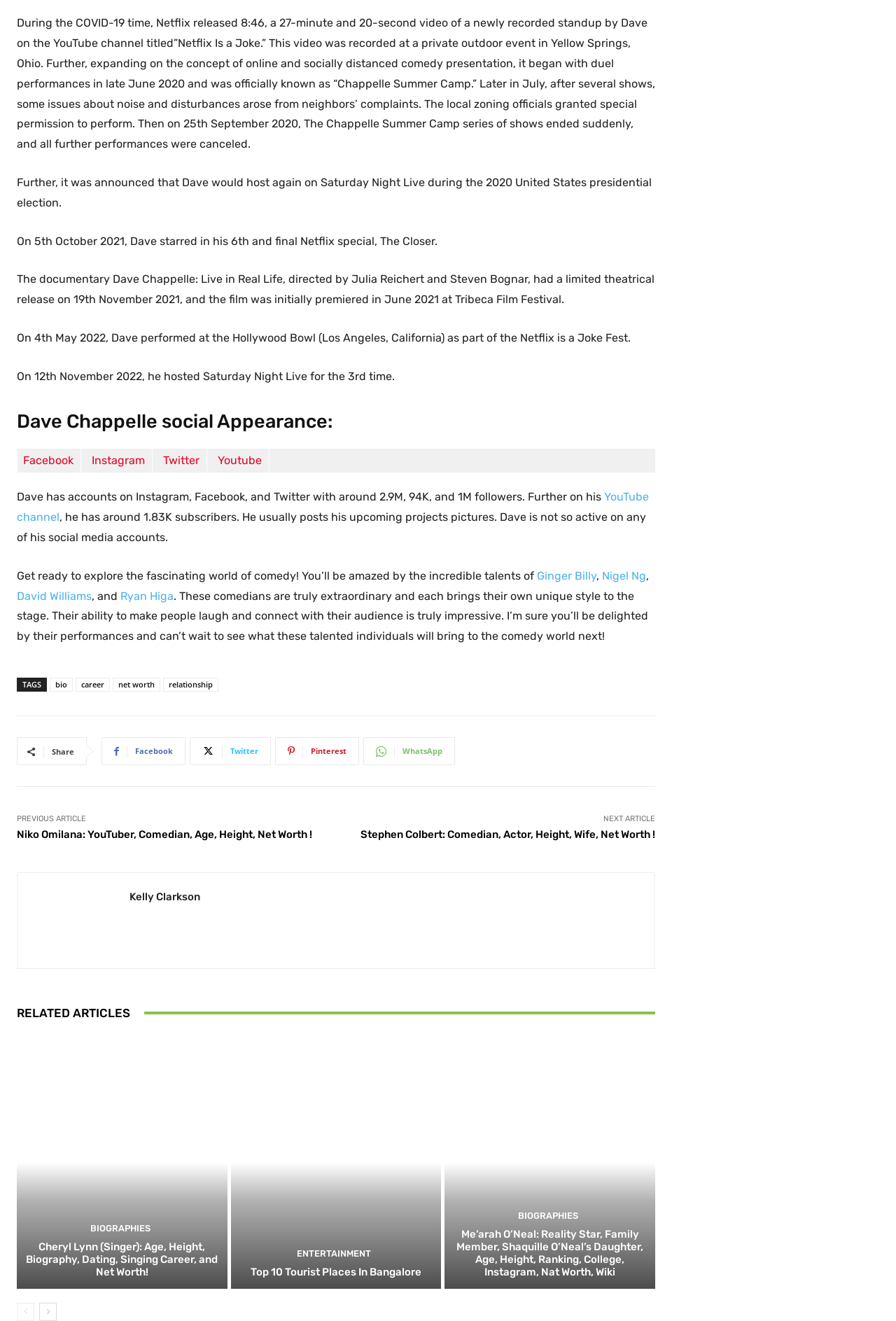Use one word or a short phrase to answer the question provided: 
How many followers does Dave Chappelle have on Instagram?

2.9M